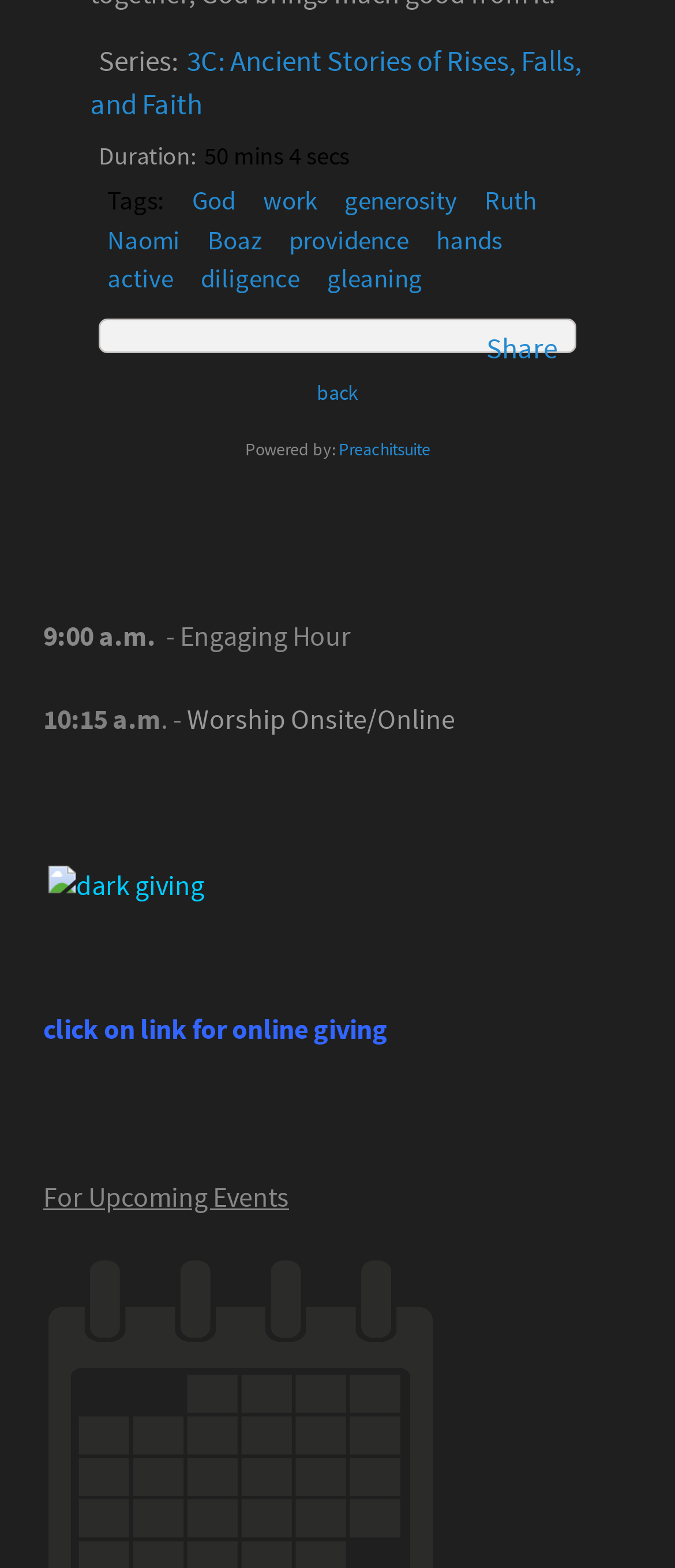Determine the bounding box coordinates of the area to click in order to meet this instruction: "Get to know the organization".

None